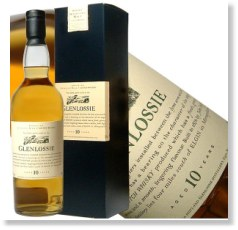Where is Glenlossie Distillery located?
Please provide a comprehensive answer to the question based on the webpage screenshot.

According to the caption, Glenlossie Distillery was established in 1876 in Morayshire, Scotland, which is the location of the distillery.